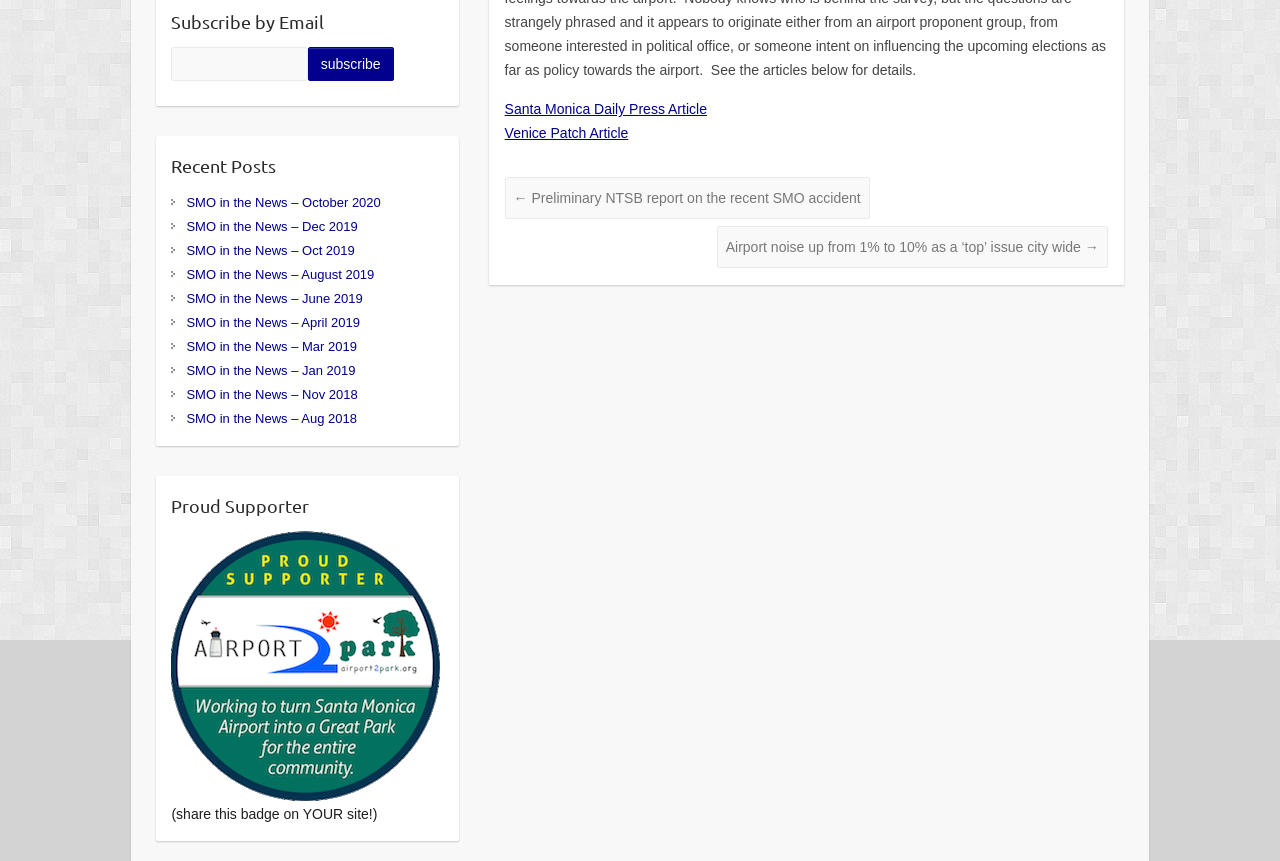Identify the bounding box for the UI element described as: "value="Subscribe"". The coordinates should be four float numbers between 0 and 1, i.e., [left, top, right, bottom].

[0.24, 0.055, 0.308, 0.094]